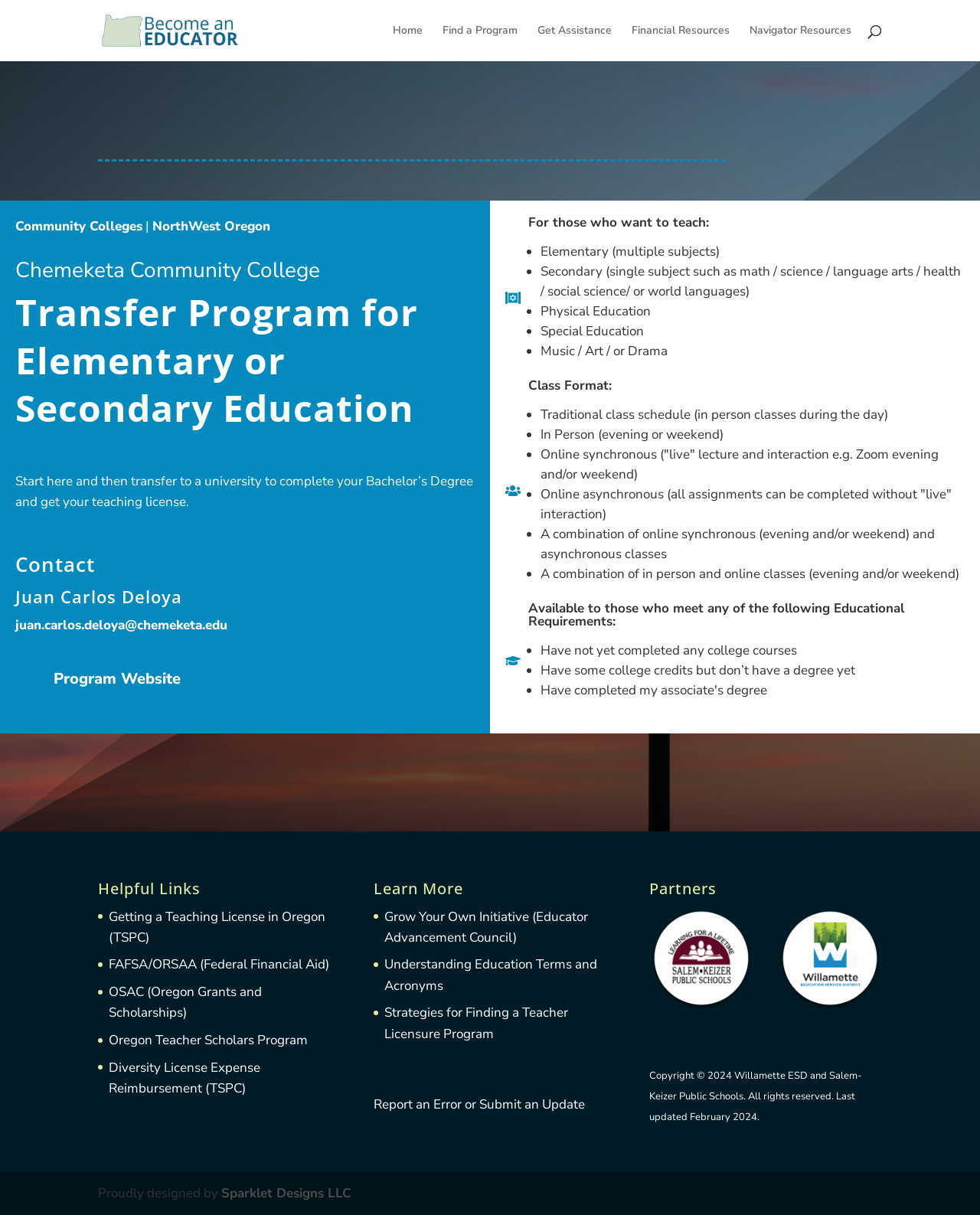Determine the bounding box coordinates of the target area to click to execute the following instruction: "Contact Juan Carlos Deloya."

[0.016, 0.507, 0.232, 0.522]